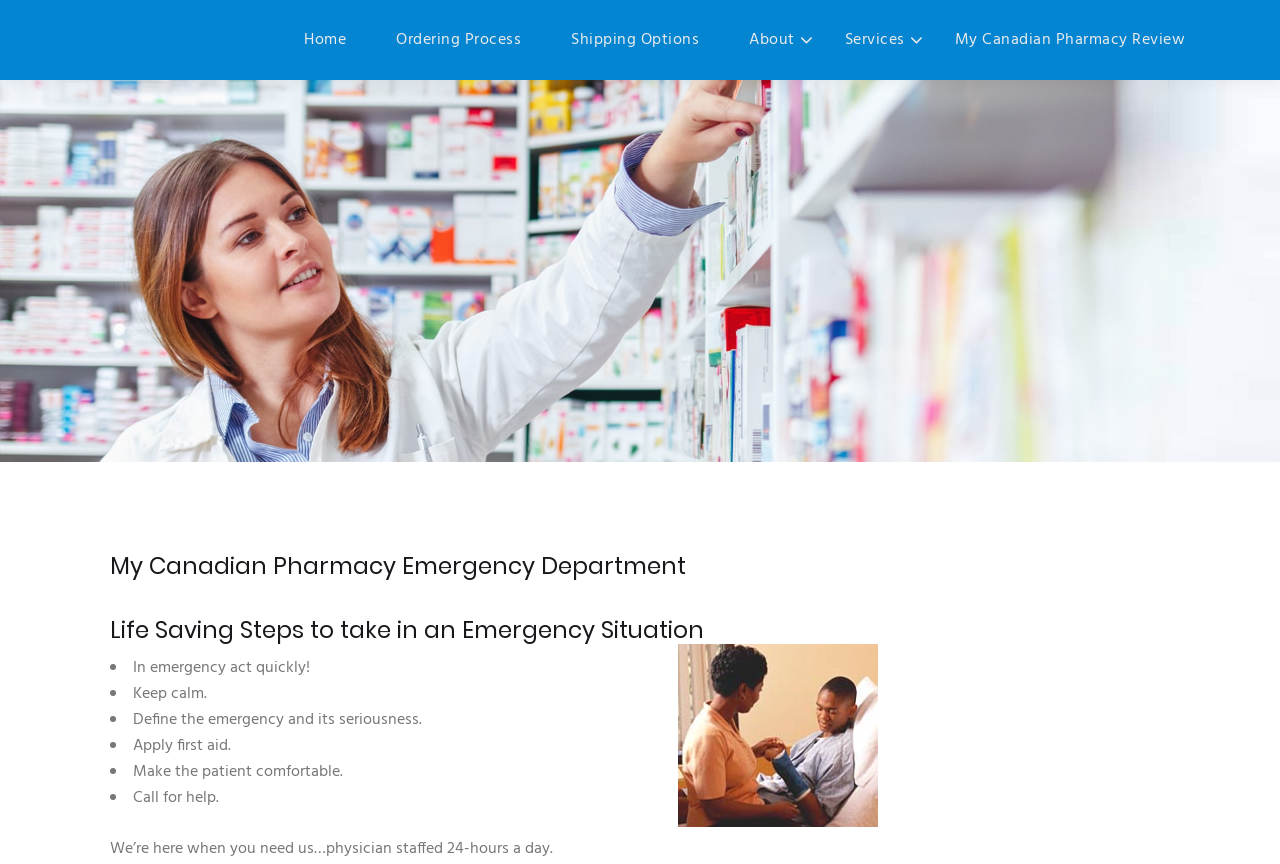What should you do after defining the emergency and its seriousness?
Your answer should be a single word or phrase derived from the screenshot.

Apply first aid